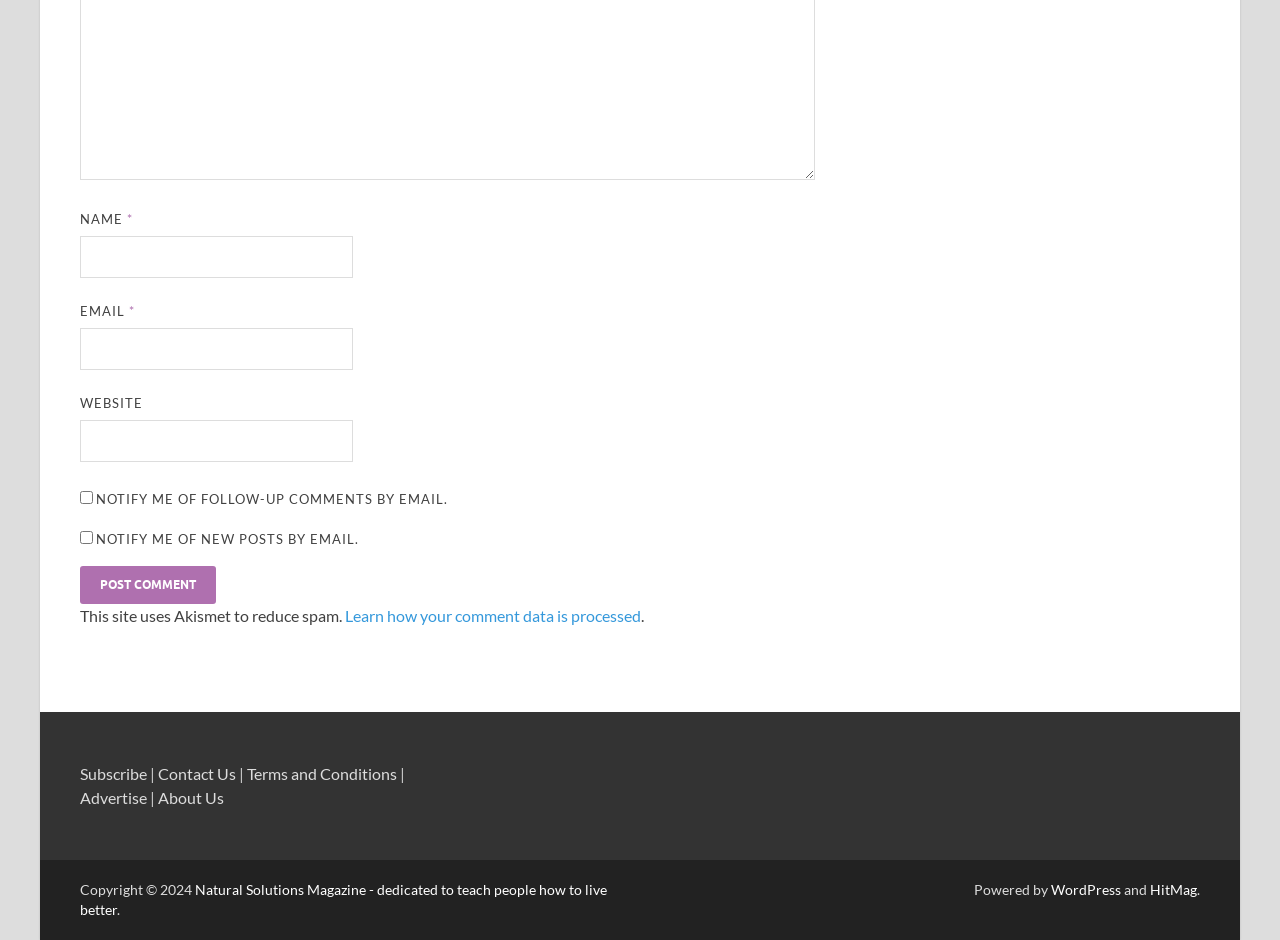What is the platform used to power the website?
Please answer using one word or phrase, based on the screenshot.

WordPress